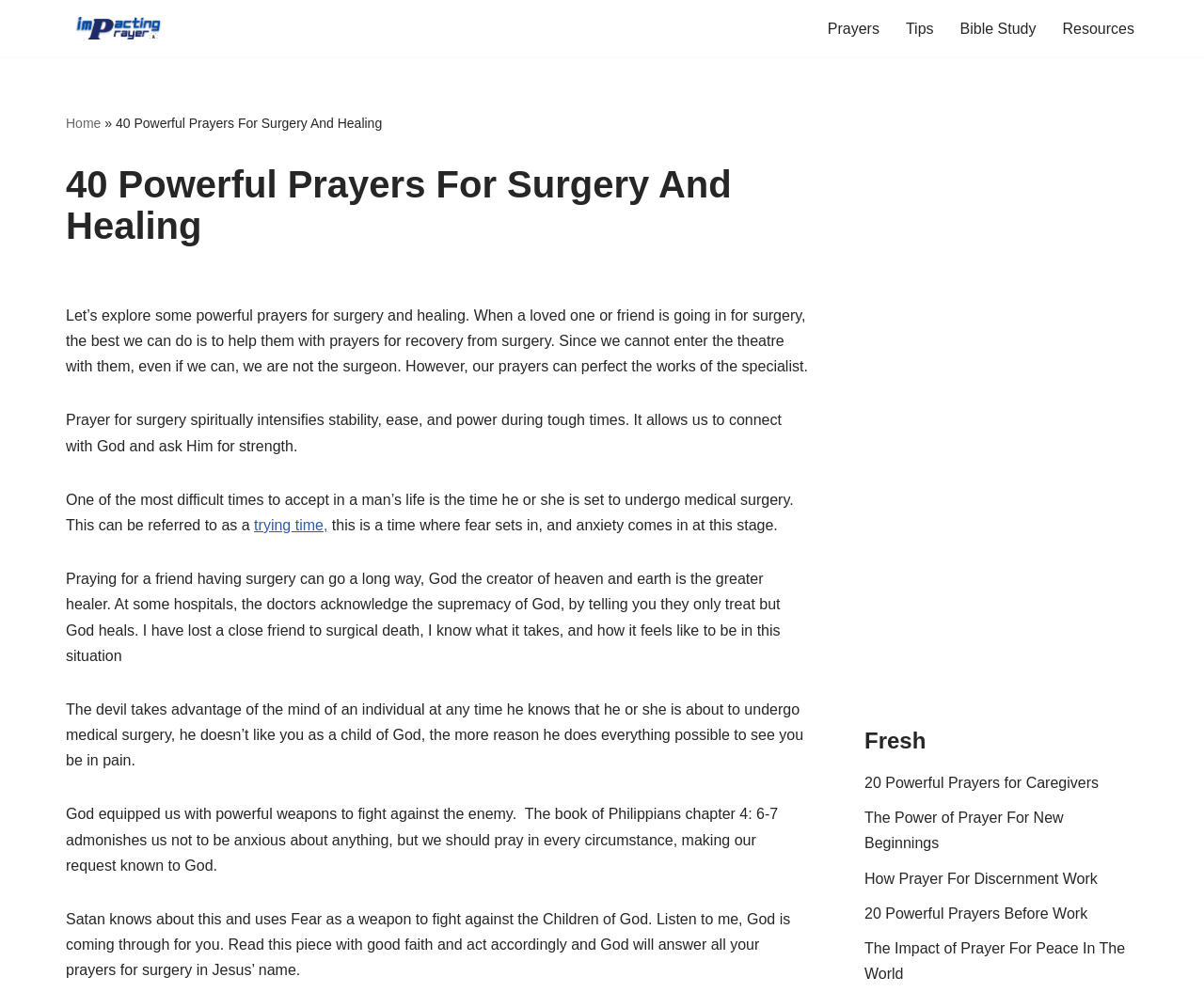Deliver a detailed narrative of the webpage's visual and textual elements.

This webpage is about prayers for surgery and healing, with a focus on the power of prayer in the Bible. At the top left, there is a "Skip to content" link. Below it, there is a prominent link to "Impacting Prayer Decree And Declare Prayer Points For Restoration". 

On the top right, there is a primary navigation menu with five links: "Prayers", "Tips", "Bible Study", "Resources", and "Home". The "Home" link is preceded by a "»" symbol.

The main content of the webpage is divided into sections. The first section has a heading "40 Powerful Prayers For Surgery And Healing" and a brief introduction to the importance of prayers for surgery and healing. 

Below the introduction, there are several paragraphs of text discussing the role of prayer in times of surgery, the importance of connecting with God, and the need to pray for strength and healing. The text also shares a personal experience of losing a close friend to surgical death and the importance of prayer in such situations.

Further down, there are quotes from the Bible, specifically Philippians chapter 4: 6-7, which encourages readers not to be anxious but to pray in every circumstance. The text also warns against the devil's tactics to instill fear and anxiety in individuals undergoing surgery.

At the bottom of the page, there are several links to related articles, including "20 Powerful Prayers for Caregivers", "The Power of Prayer For New Beginnings", "How Prayer For Discernment Work", "20 Powerful Prayers Before Work", and "The Impact of Prayer For Peace In The World".